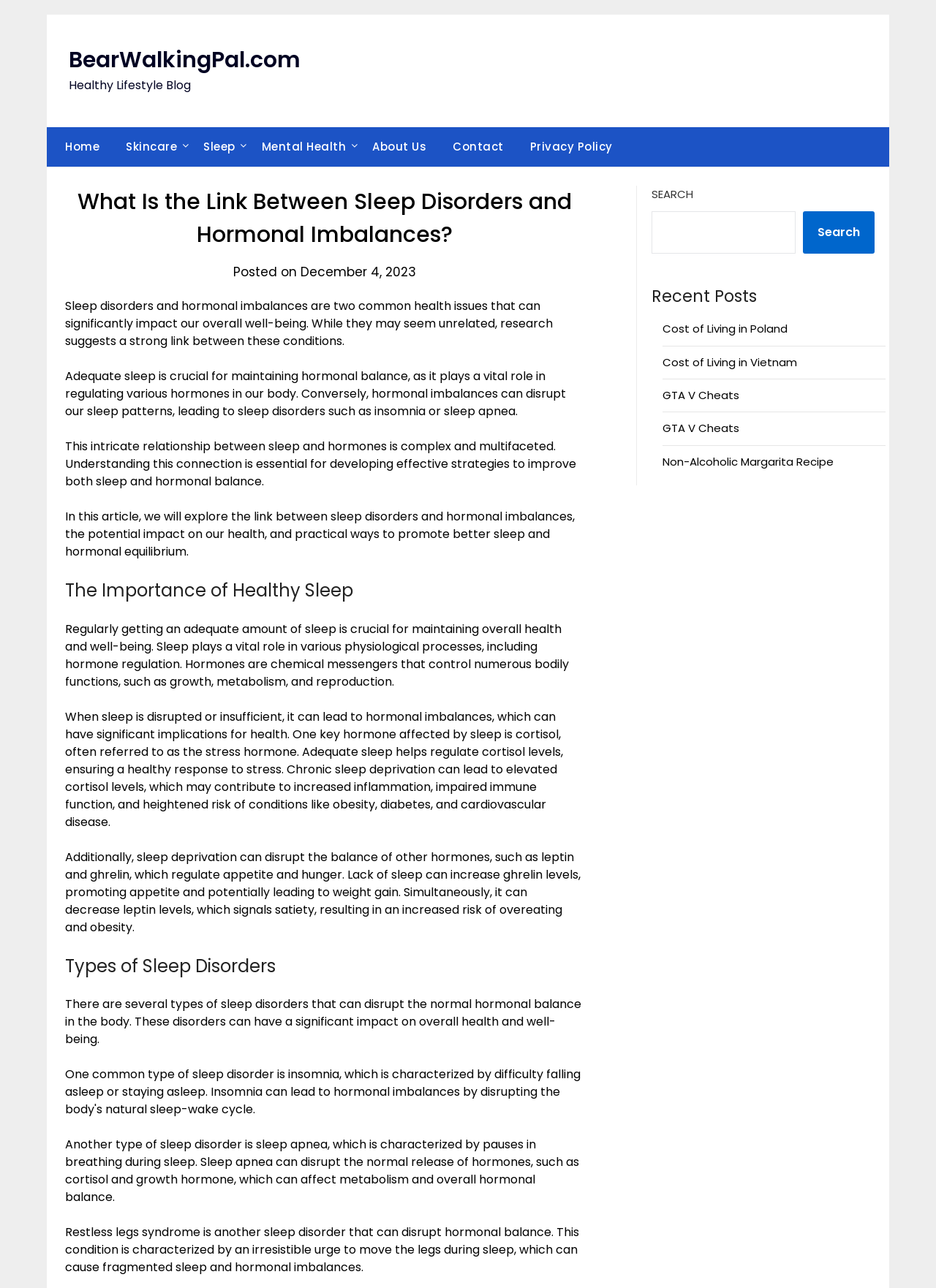Provide a short, one-word or phrase answer to the question below:
What is the purpose of the search box on the webpage?

To search the website